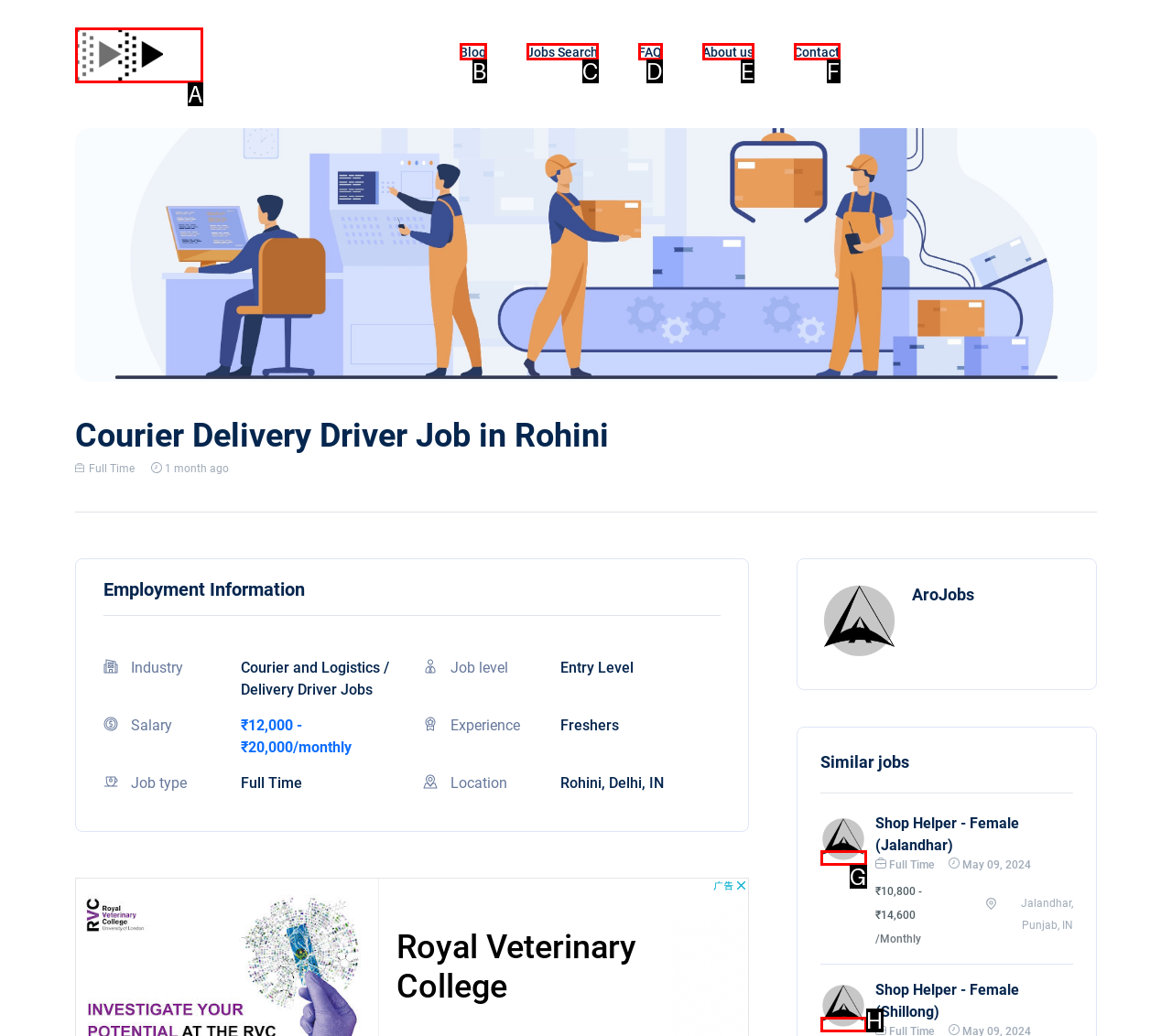Identify the HTML element that corresponds to the description: alt="AroJobs"
Provide the letter of the matching option from the given choices directly.

G